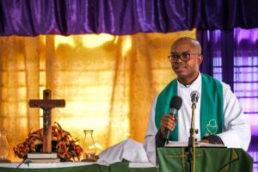What is on the desk in front of the pastor?
Please analyze the image and answer the question with as much detail as possible.

The desk in front of the pastor is adorned with religious items, including a wooden cross, which is a symbol of Christianity, and a floral arrangement, which enhances the spiritual ambiance of the scene.